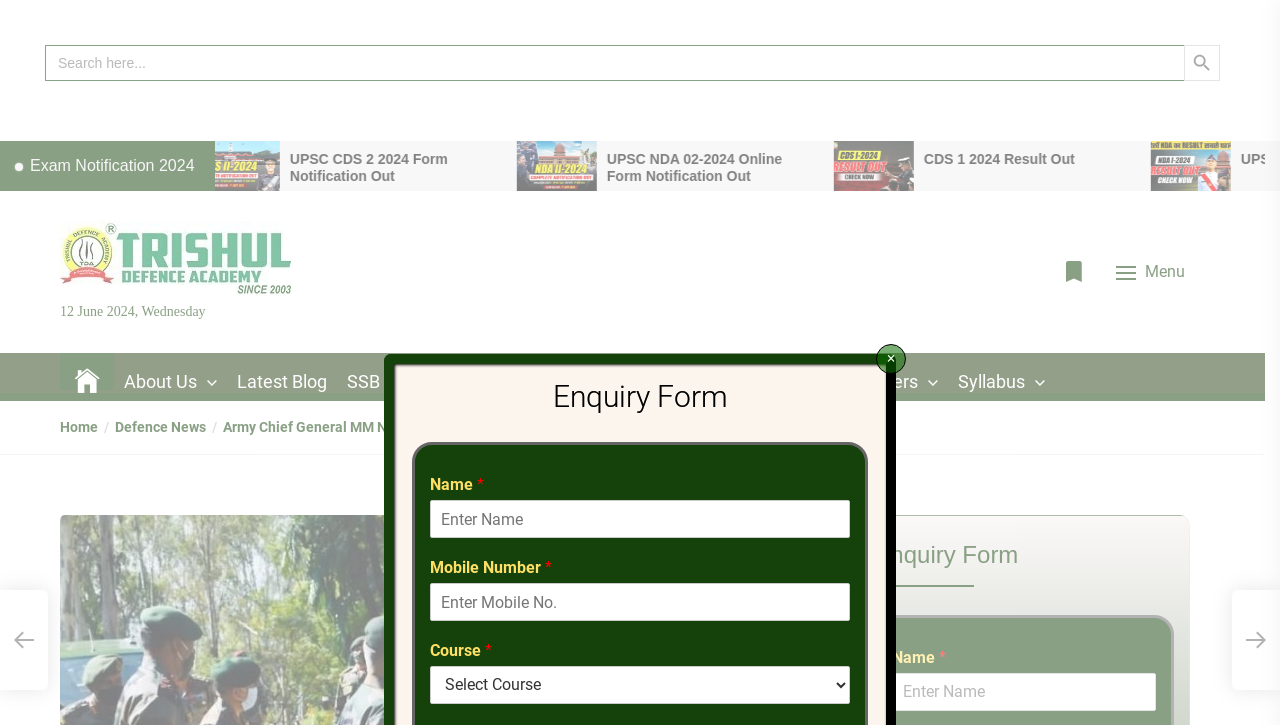Can you find and provide the title of the webpage?

Army Chief General MM Narwane takes stock of operational preparations on North-East Border